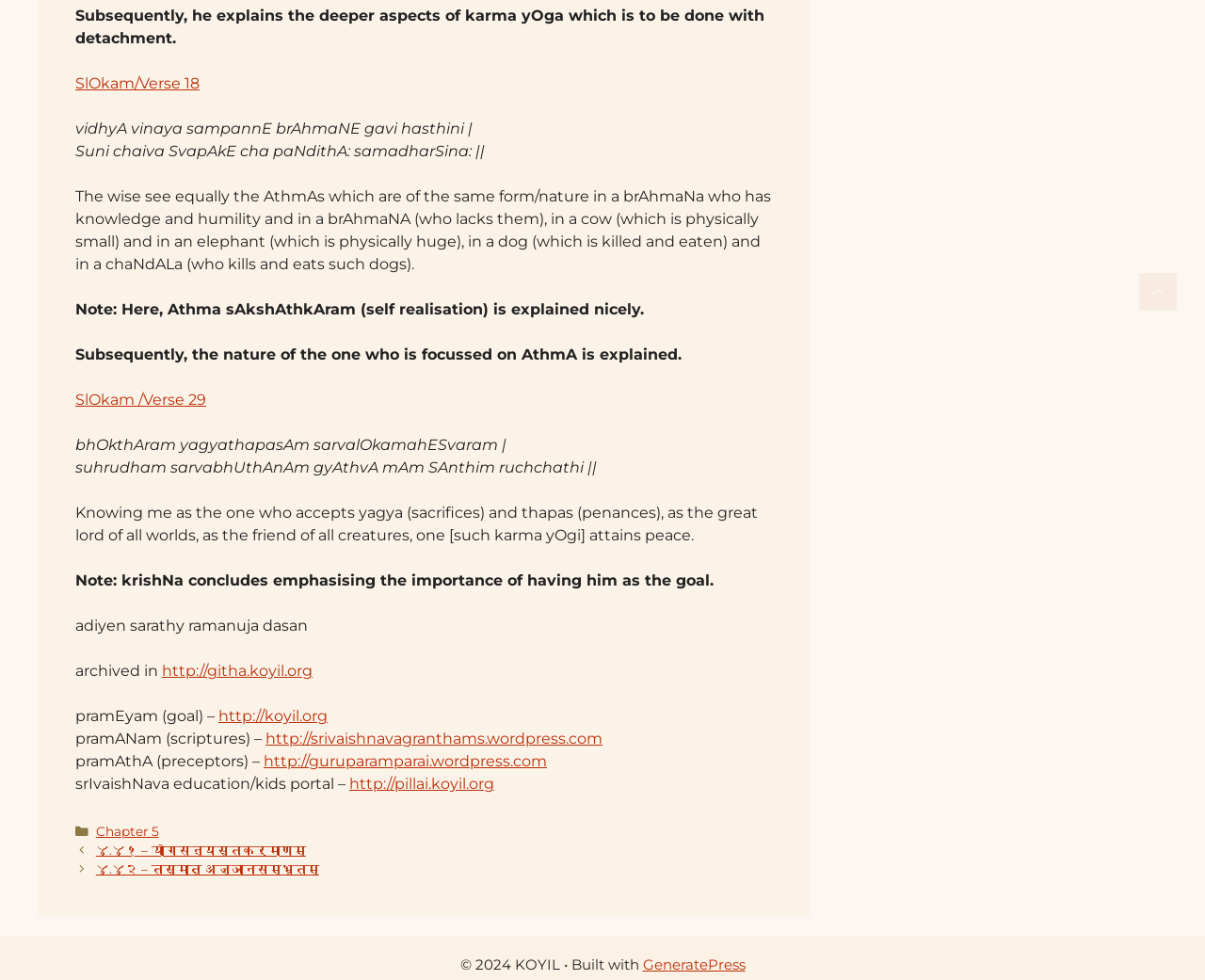What is the nature of the one who is focussed on AthmA?
Analyze the screenshot and provide a detailed answer to the question.

I found the text 'Subsequently, the nature of the one who is focussed on AthmA is explained.' on the webpage, which suggests that the nature of the one who is focussed on AthmA is explained nicely.